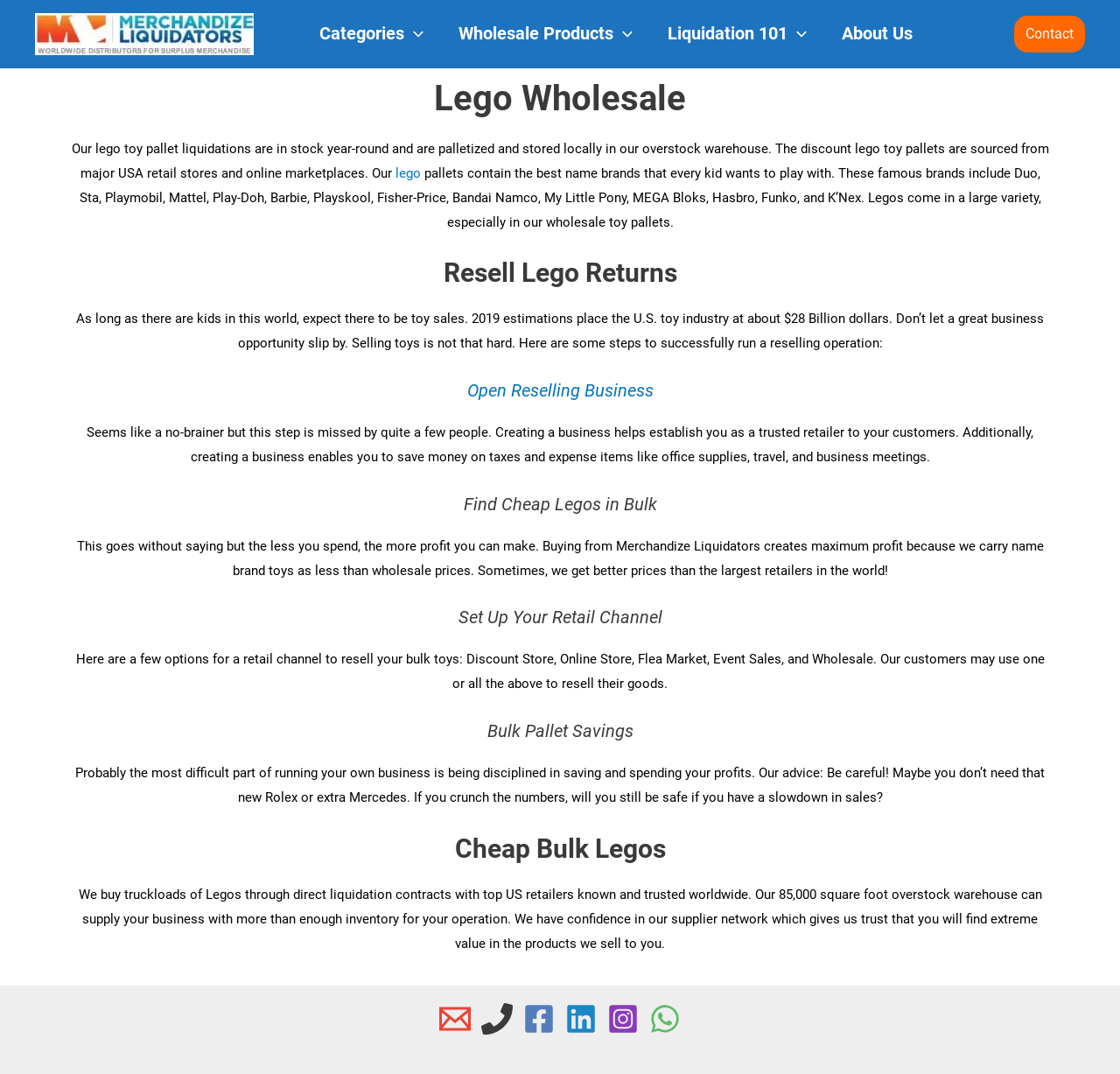What is the name of the company?
Please answer the question with a single word or phrase, referencing the image.

Merchandize Liquidators